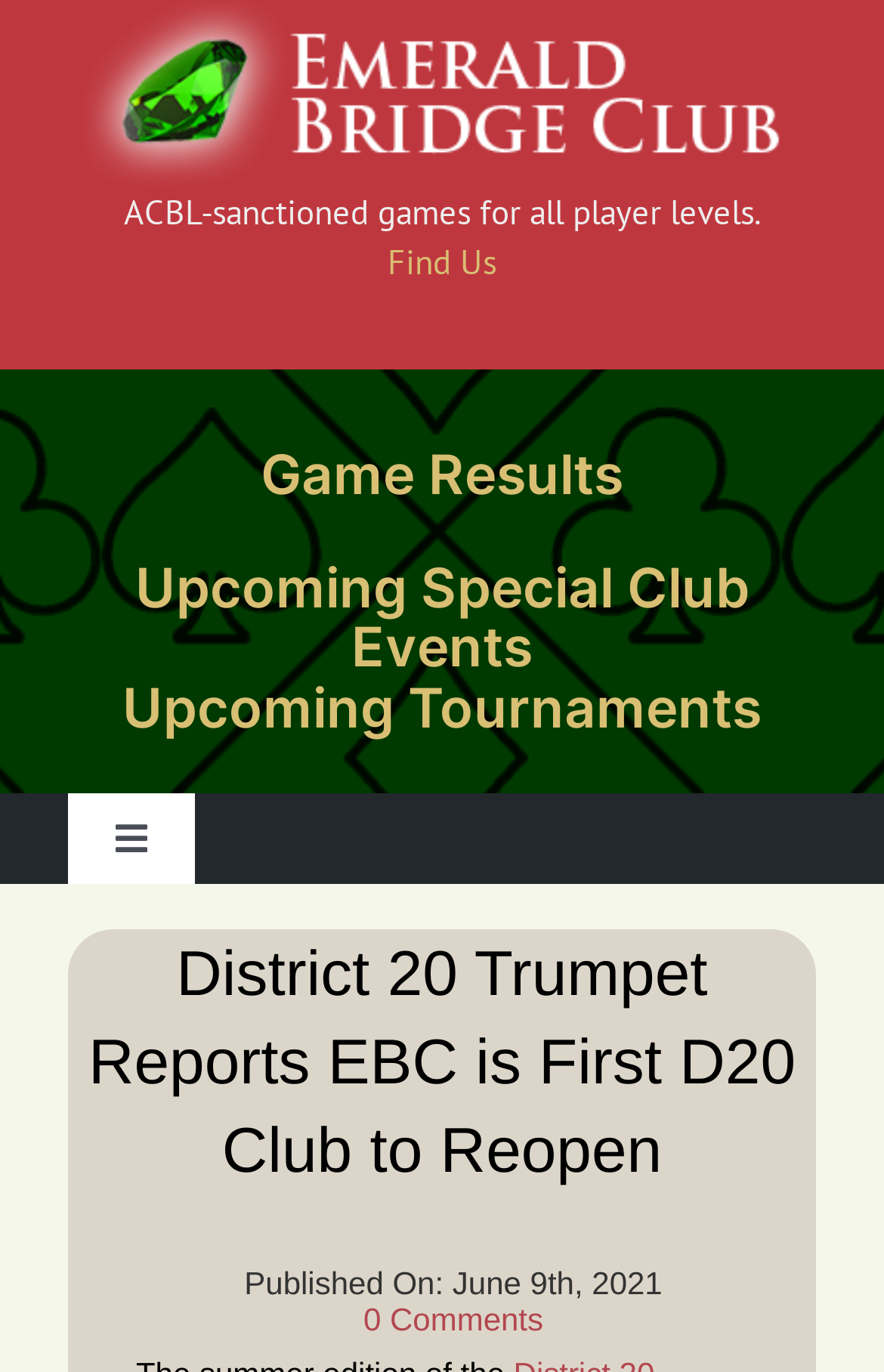Please find and report the bounding box coordinates of the element to click in order to perform the following action: "Go to Home". The coordinates should be expressed as four float numbers between 0 and 1, in the format [left, top, right, bottom].

[0.0, 0.644, 1.0, 0.752]